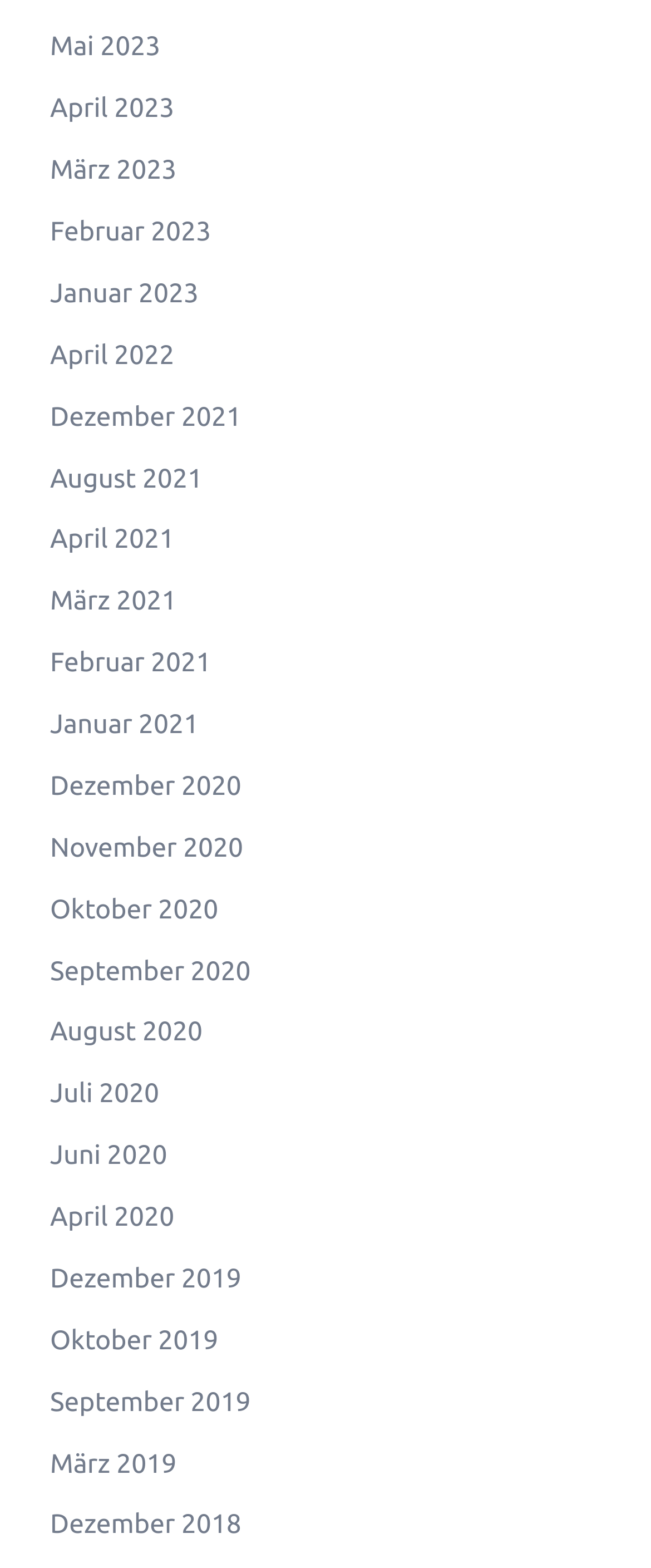What is the earliest month available on this webpage?
Look at the screenshot and respond with one word or a short phrase.

Dezember 2018